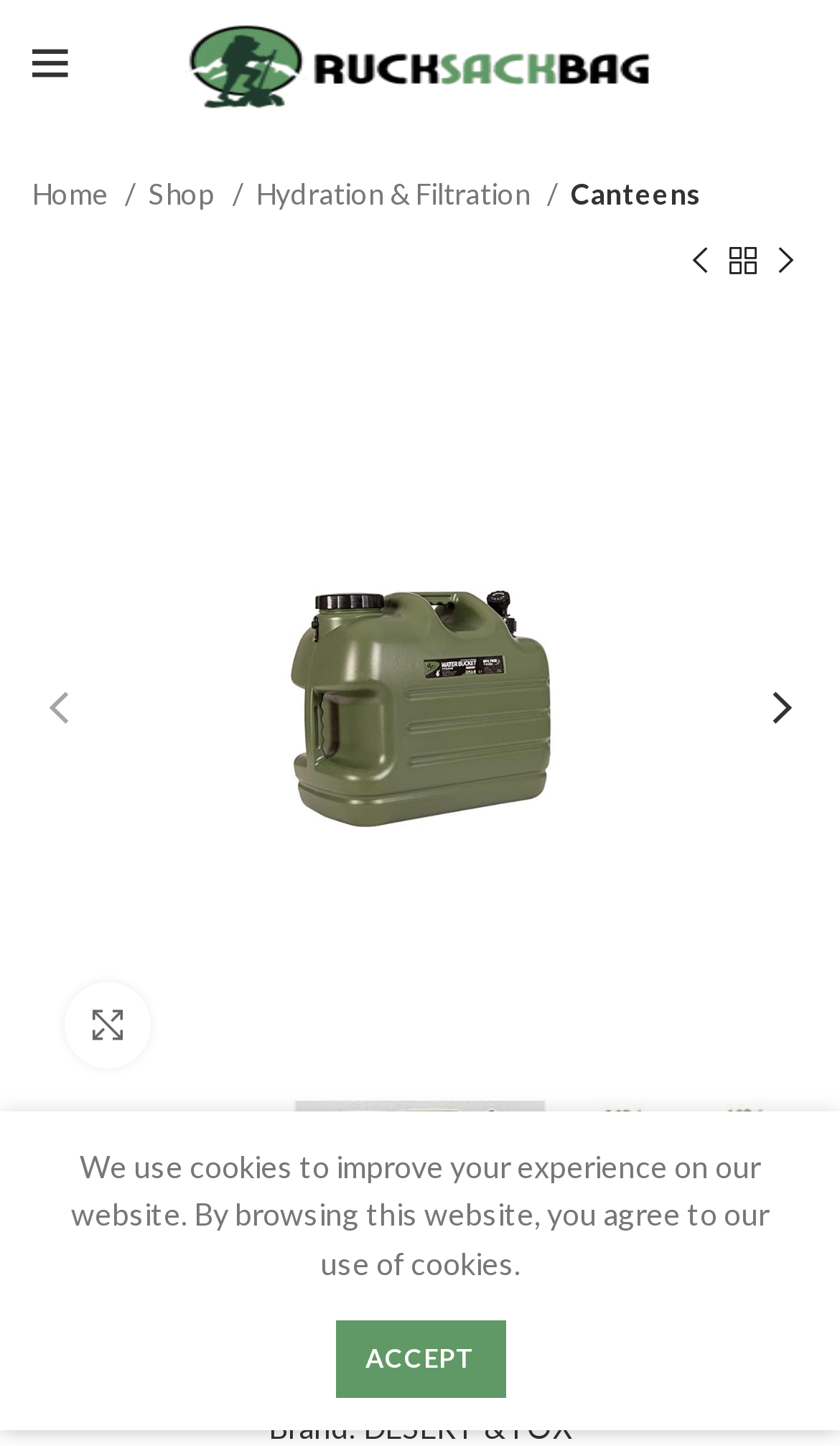Extract the bounding box coordinates of the UI element described by: "Wishlist". The coordinates should include four float numbers ranging from 0 to 1, e.g., [left, top, right, bottom].

[0.256, 0.915, 0.5, 0.982]